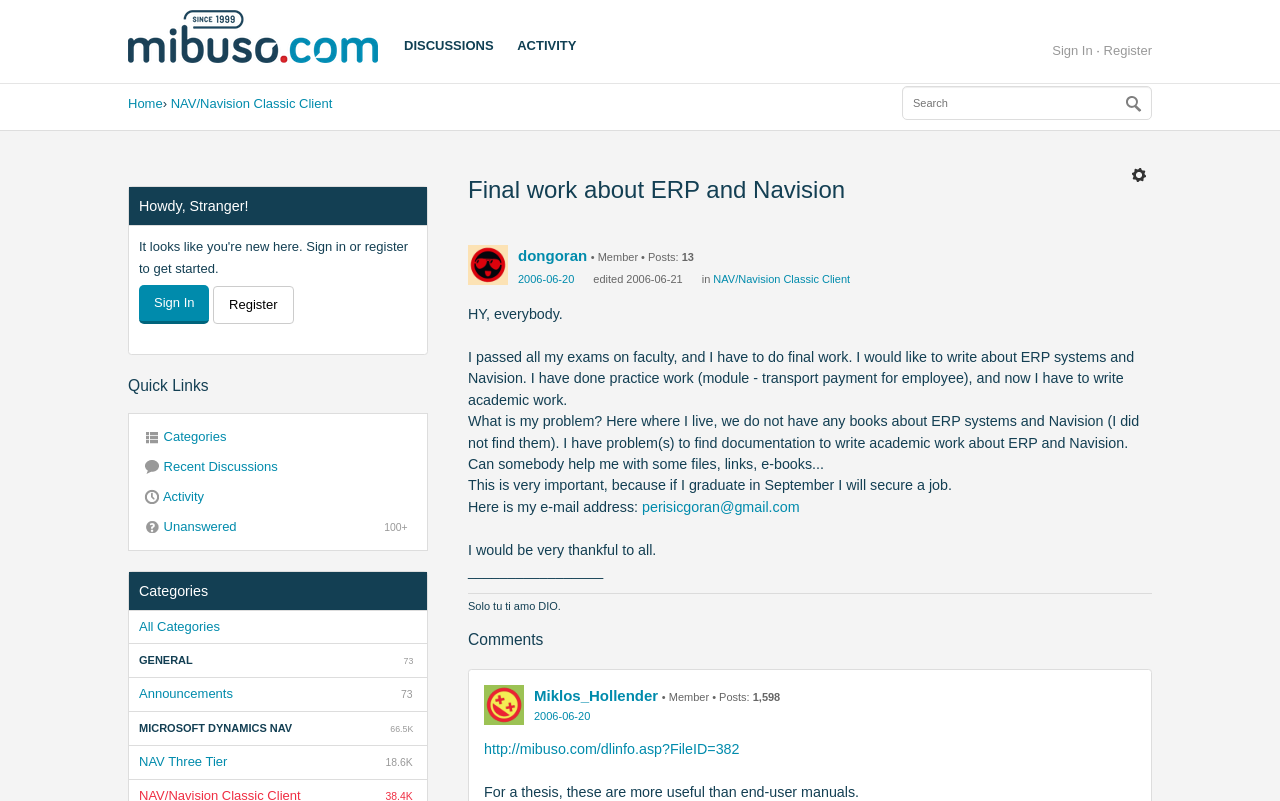Provide a brief response in the form of a single word or phrase:
What is the website about?

ERP systems and Navision